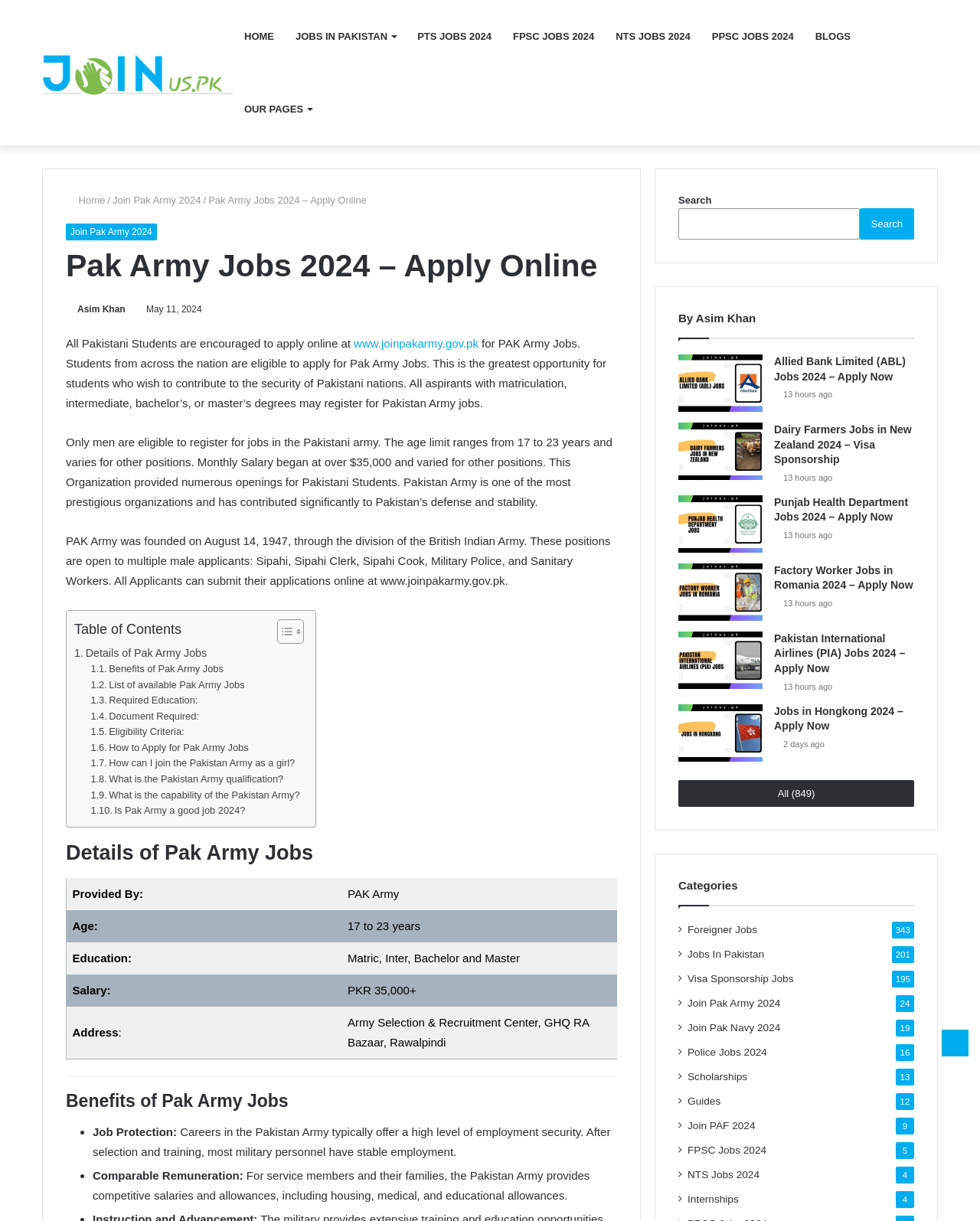What is the age limit to apply for Pak Army Jobs?
Refer to the screenshot and deliver a thorough answer to the question presented.

The age limit to apply for Pak Army Jobs can be found in the table under the 'Details of Pak Army Jobs' section, which lists the age range as 17 to 23 years.